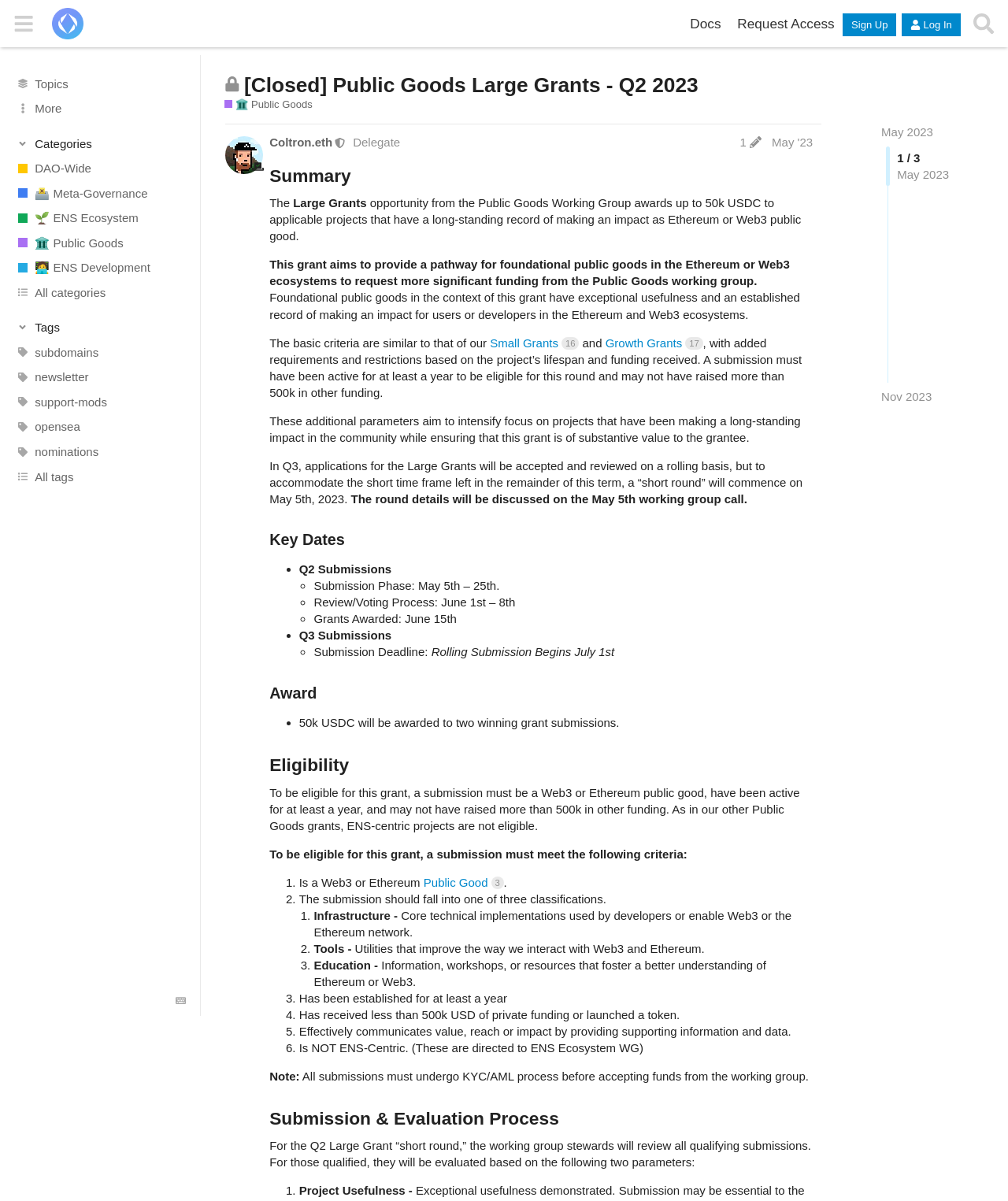What is the maximum funding a project can have received to be eligible for this round?
Give a detailed response to the question by analyzing the screenshot.

As stated on the webpage, a project may not have raised more than 500k in other funding to be eligible for this round of the Large Grants opportunity.